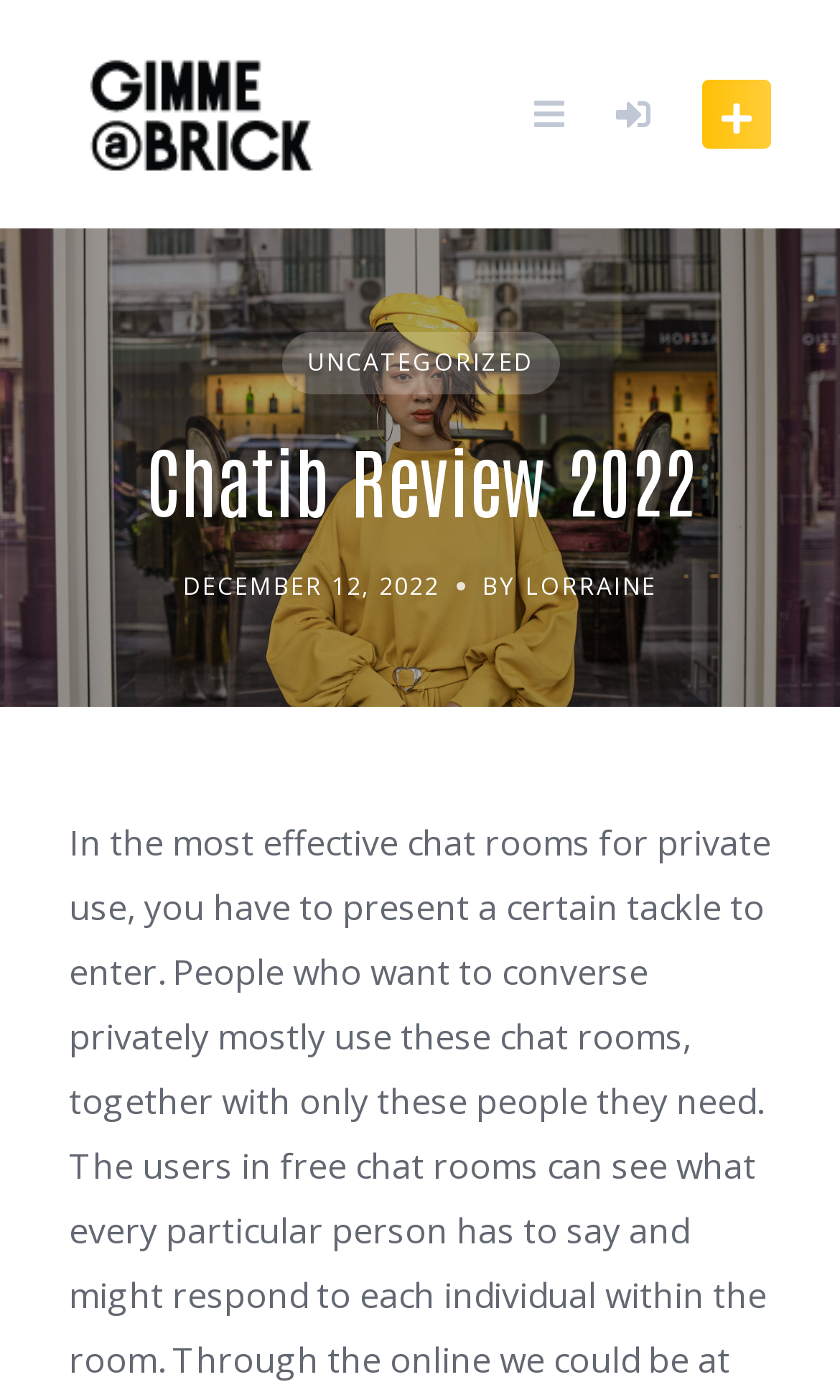Determine the bounding box coordinates for the UI element matching this description: "Uncategorized".

[0.335, 0.237, 0.665, 0.281]